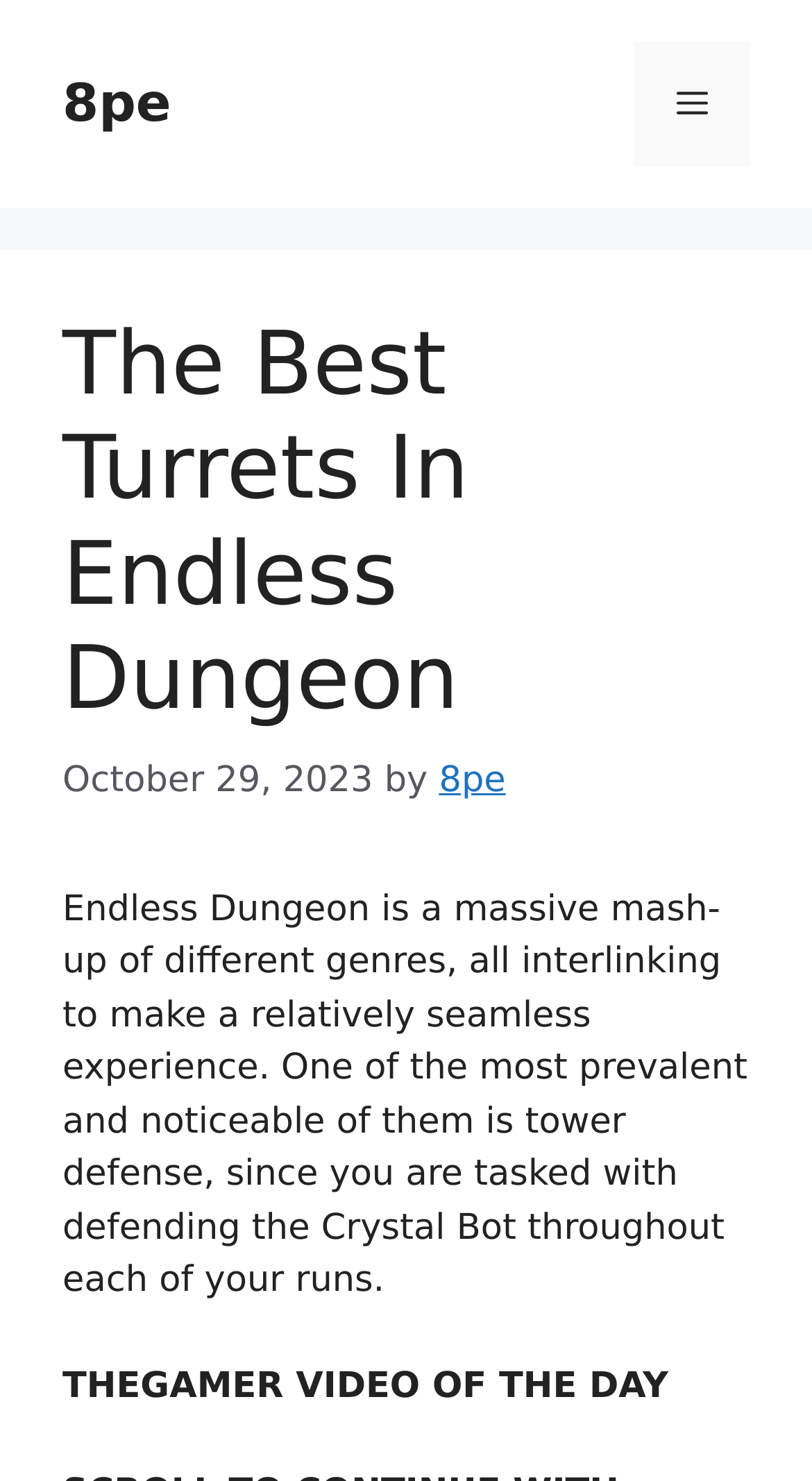Locate the UI element described by 8pe and provide its bounding box coordinates. Use the format (top-left x, top-left y, bottom-right x, bottom-right y) with all values as floating point numbers between 0 and 1.

[0.541, 0.513, 0.623, 0.541]